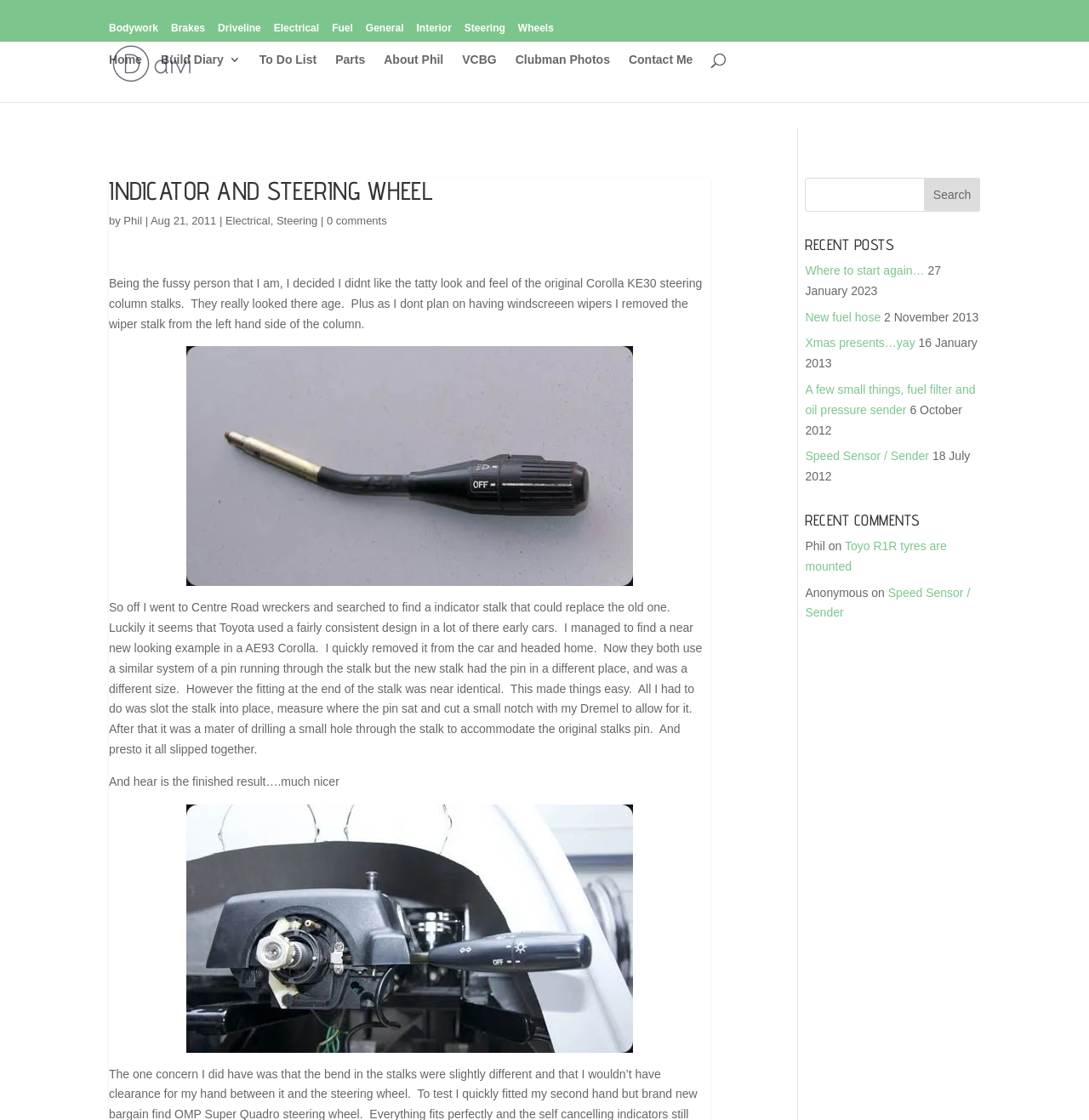Provide the bounding box coordinates of the HTML element described as: "Clubman Photos". The bounding box coordinates should be four float numbers between 0 and 1, i.e., [left, top, right, bottom].

[0.473, 0.048, 0.56, 0.084]